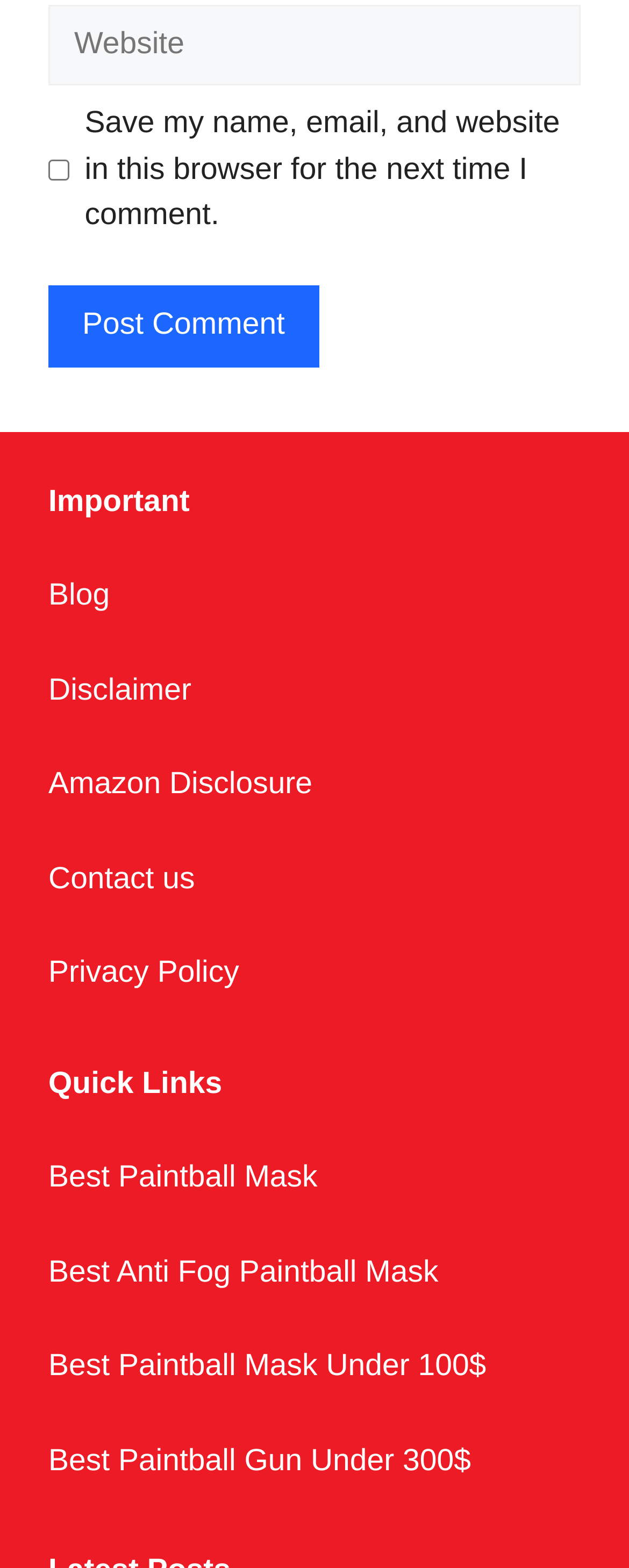Respond with a single word or phrase:
What is the importance of the marked text?

Important information